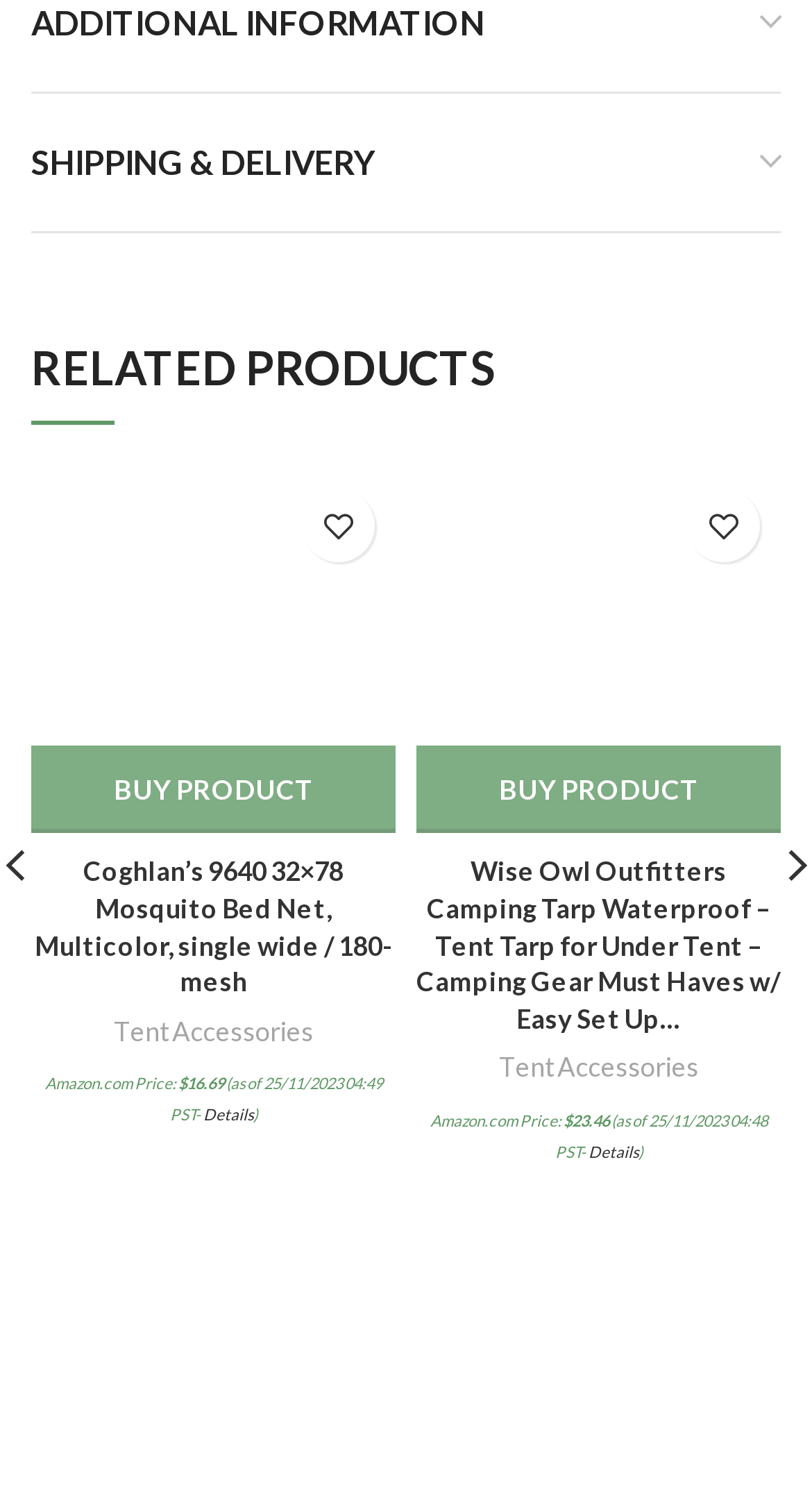Can you specify the bounding box coordinates for the region that should be clicked to fulfill this instruction: "View related products".

[0.038, 0.225, 0.962, 0.281]